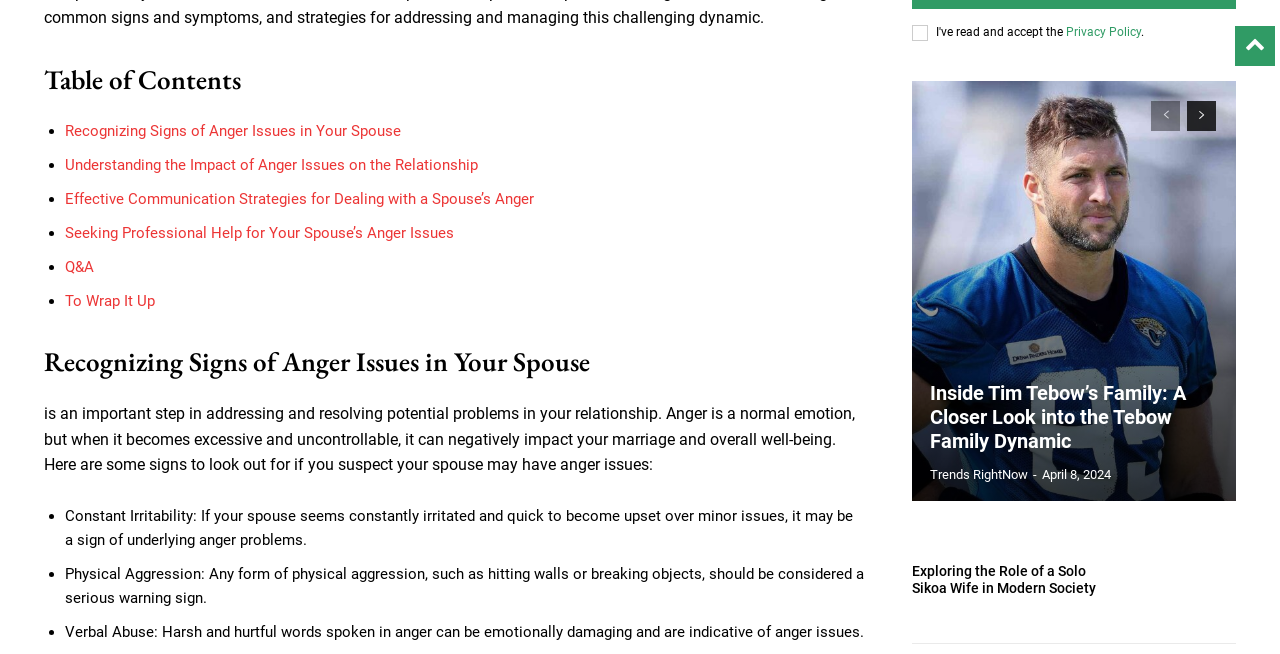Locate the UI element described by Q&A and provide its bounding box coordinates. Use the format (top-left x, top-left y, bottom-right x, bottom-right y) with all values as floating point numbers between 0 and 1.

[0.051, 0.394, 0.073, 0.422]